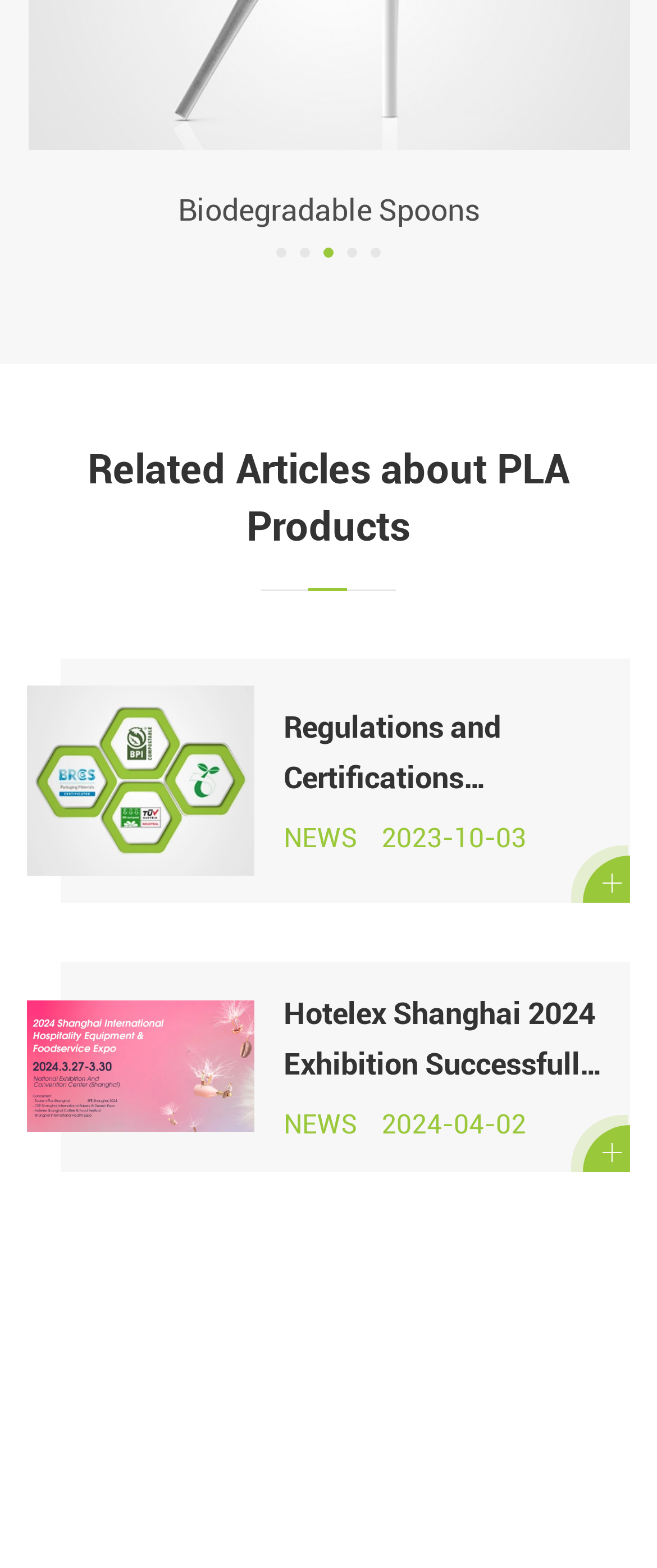Please identify the bounding box coordinates of the element that needs to be clicked to perform the following instruction: "Go to NEWS page".

[0.431, 0.707, 0.544, 0.727]